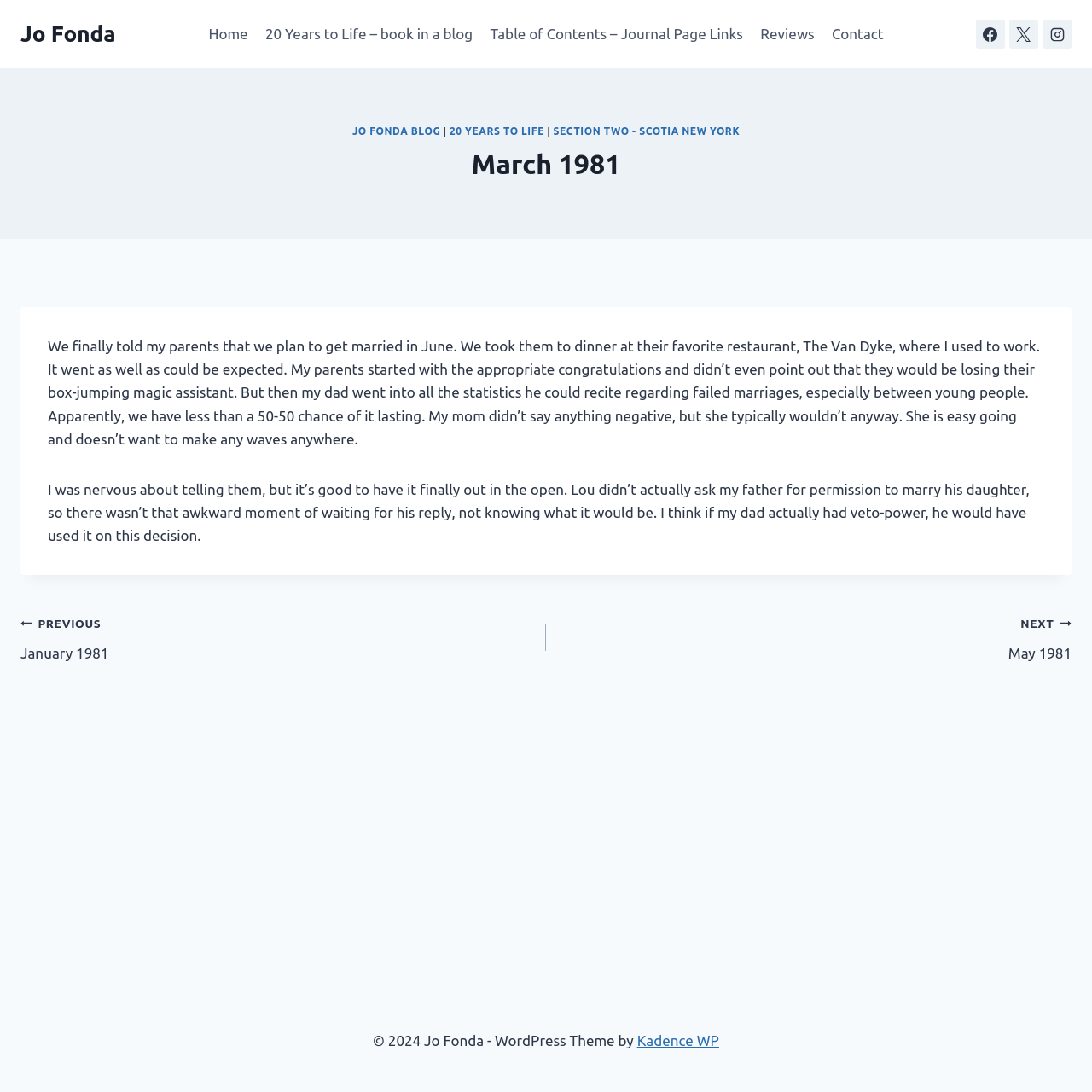Please locate the bounding box coordinates of the element that needs to be clicked to achieve the following instruction: "go to next post". The coordinates should be four float numbers between 0 and 1, i.e., [left, top, right, bottom].

[0.5, 0.559, 0.981, 0.608]